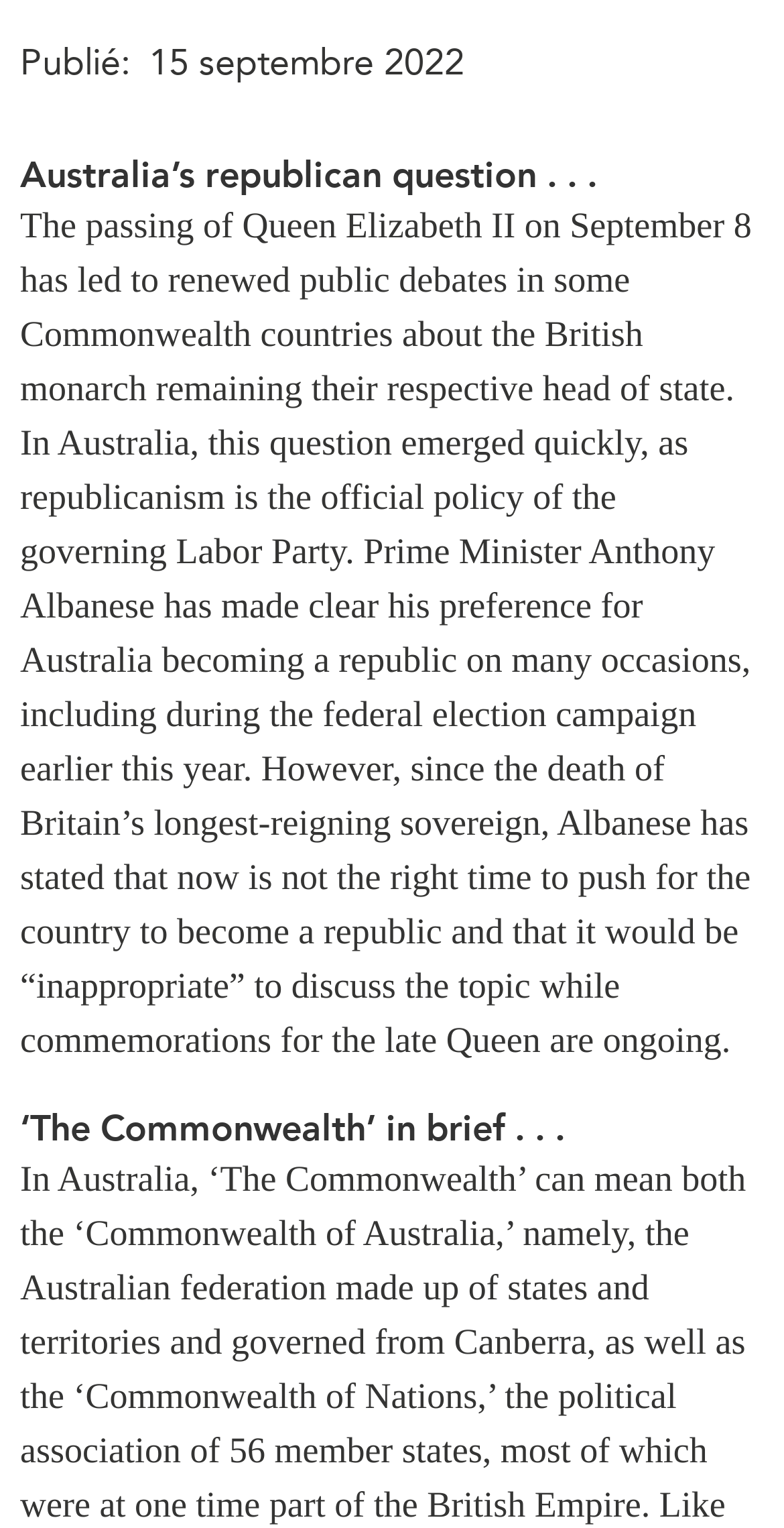From the given element description: "Observatoire Asie", find the bounding box for the UI element. Provide the coordinates as four float numbers between 0 and 1, in the order [left, top, right, bottom].

[0.555, 0.209, 0.847, 0.235]